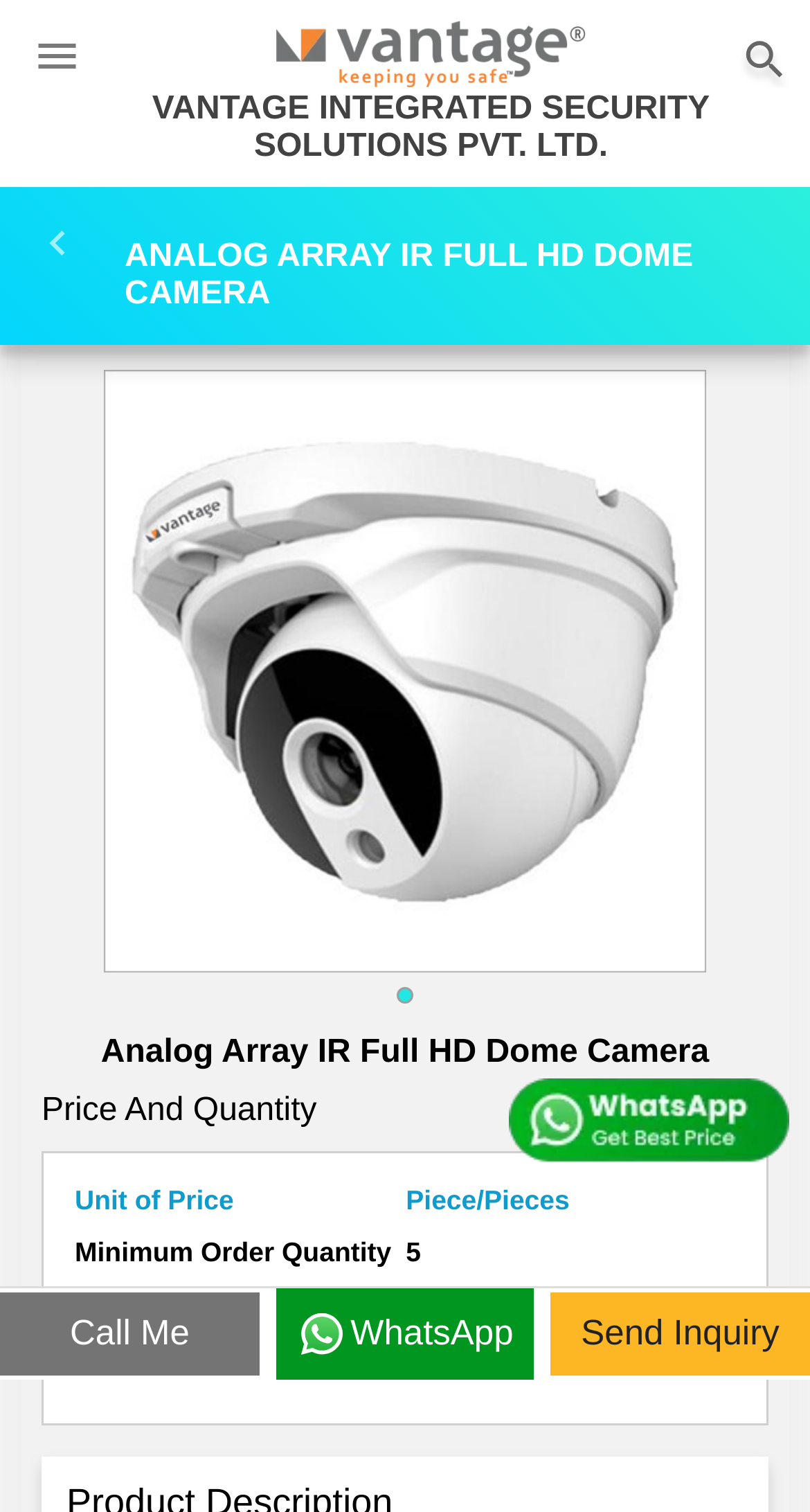Based on the element description, predict the bounding box coordinates (top-left x, top-left y, bottom-right x, bottom-right y) for the UI element in the screenshot: WhatsApp

[0.34, 0.852, 0.66, 0.913]